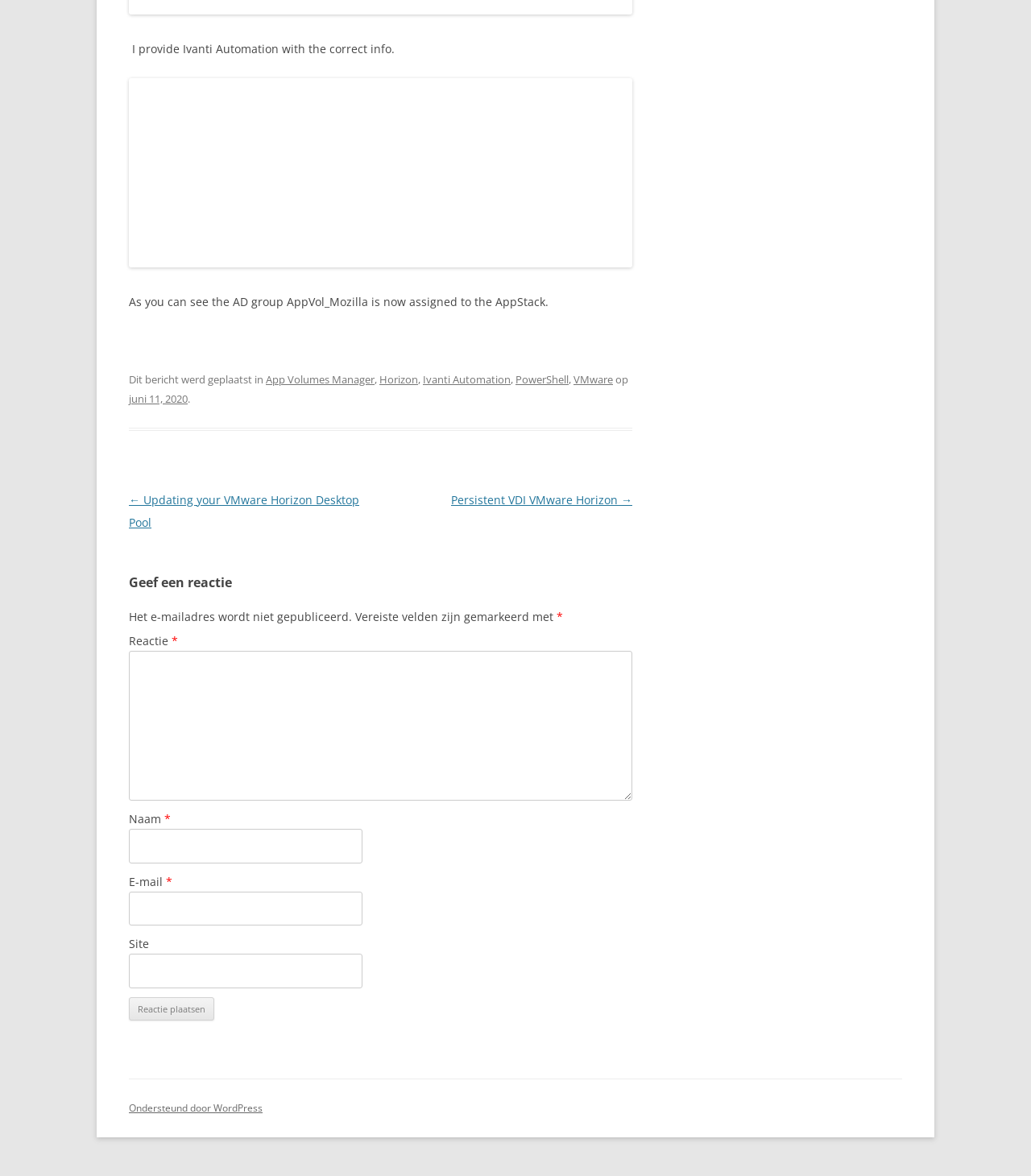Determine the bounding box coordinates of the clickable region to carry out the instruction: "Type your email in the 'E-mail' field".

[0.125, 0.758, 0.351, 0.787]